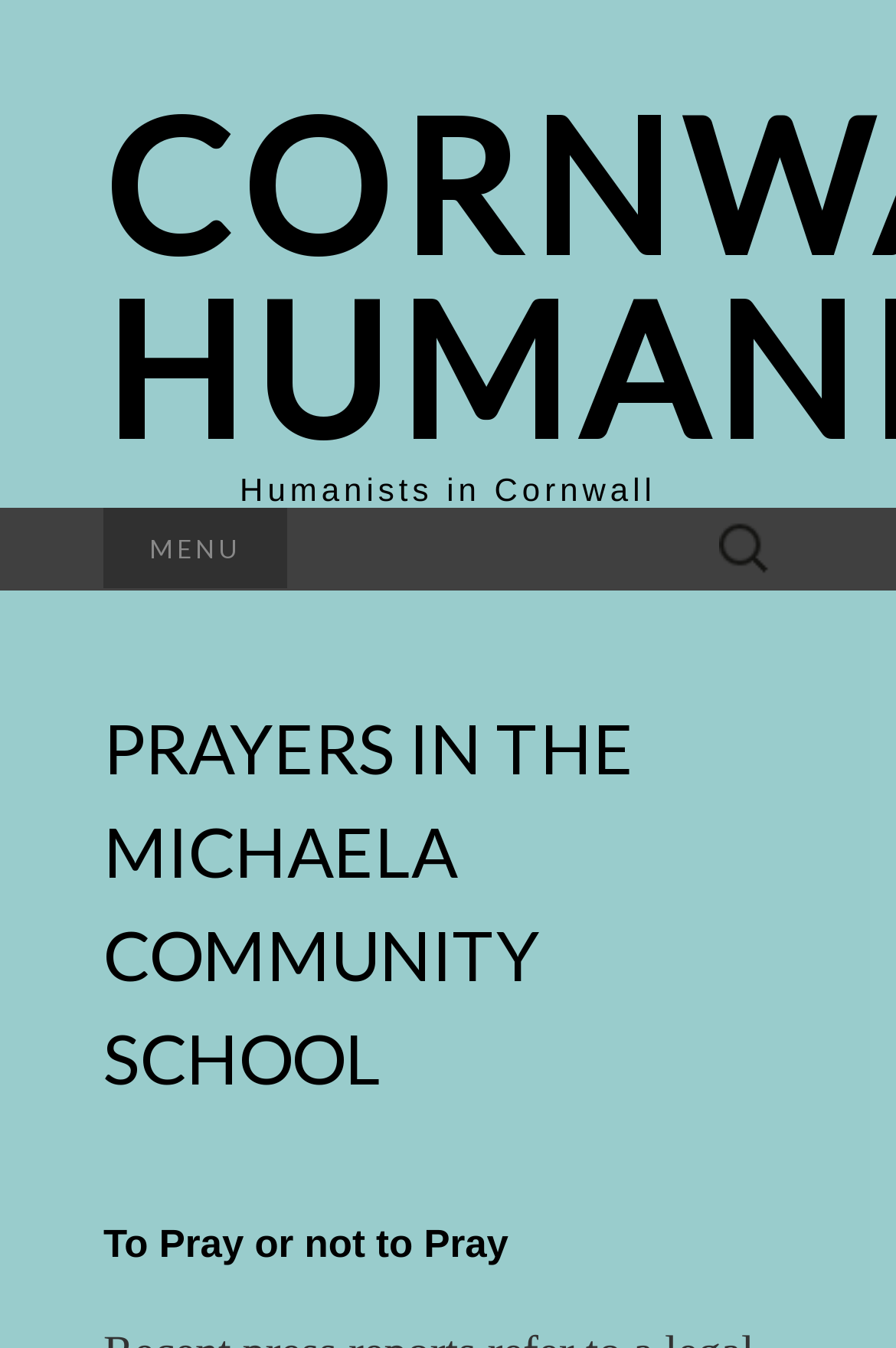Answer the question with a brief word or phrase:
What is the title of the second heading?

Humanists in Cornwall